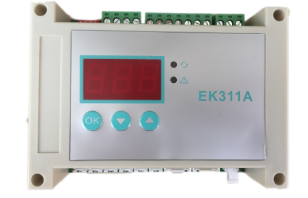What is the purpose of the terminal connections?
Using the visual information, respond with a single word or phrase.

Integration into electronic control system